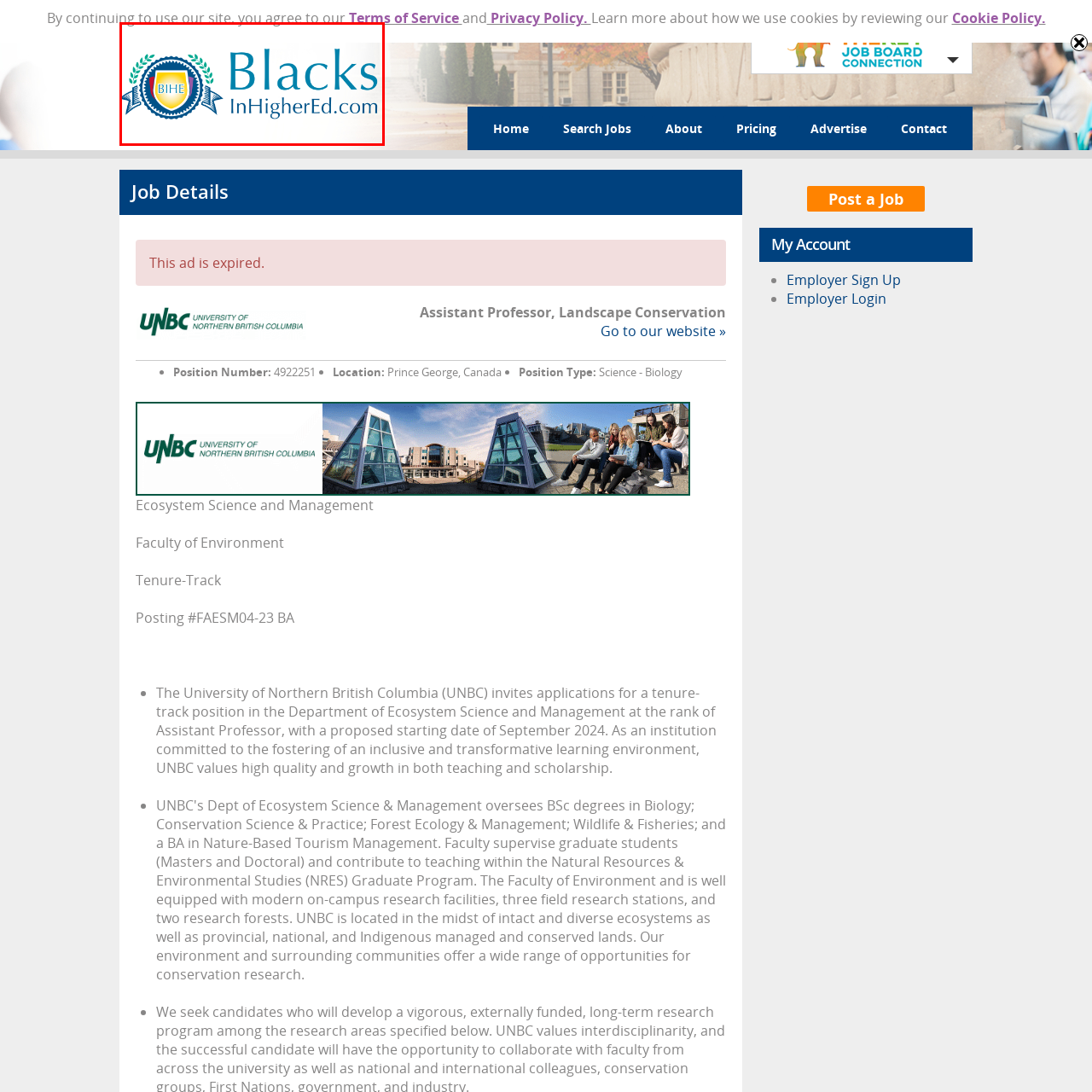Offer an in-depth caption for the image content enclosed by the red border.

The image features the logo of "Blacks in Higher Education," prominently displaying the acronym "BIHE" encircled by decorative elements, including laurel branches. Below the emblem, the full name "Blacks In HigherEd.com" is written in a bold, modern font. This logo symbolizes the organization's mission to promote inclusivity and support for individuals of African descent within higher education. The design reflects a professional and academic tone, emphasizing the focus on fostering a diverse educational community.